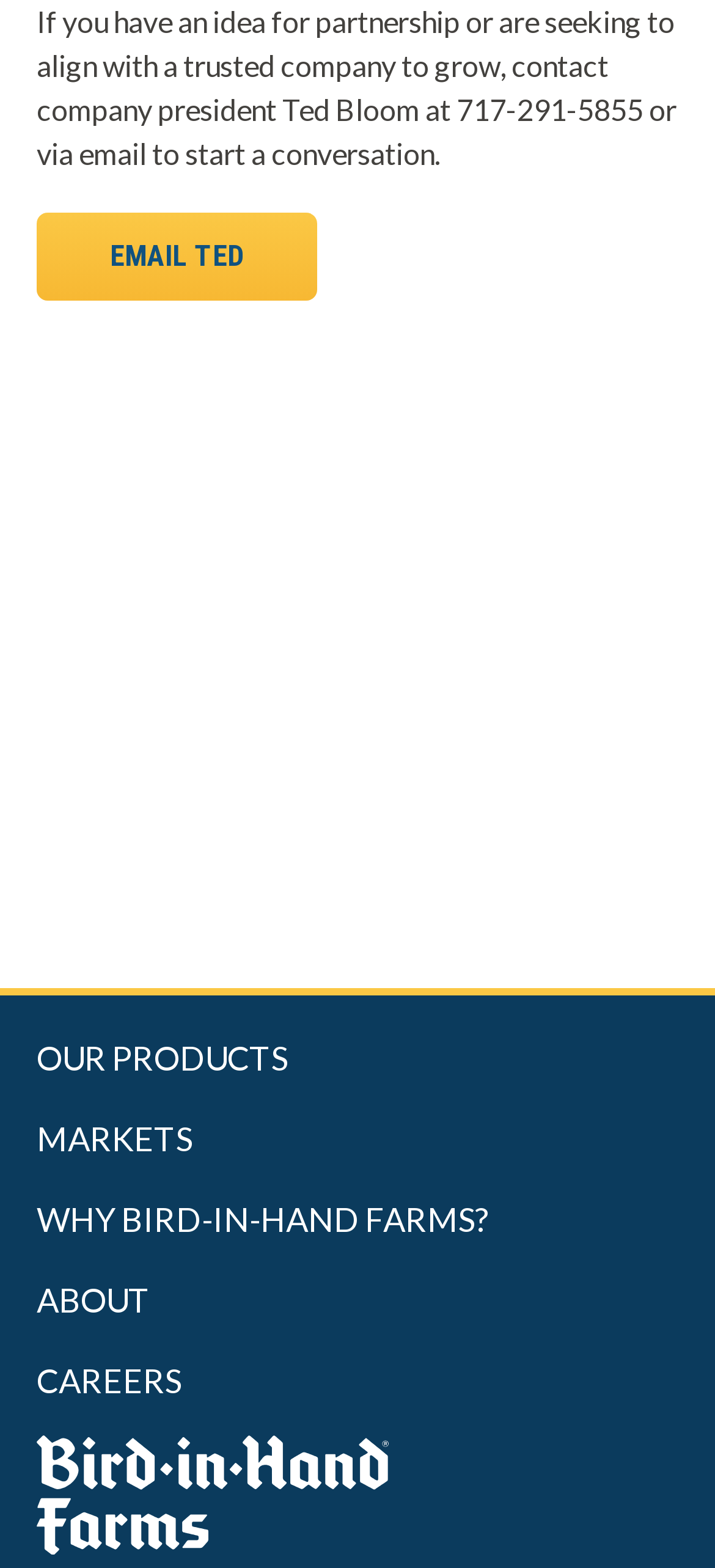Provide a single word or phrase to answer the given question: 
What is the company name mentioned on the webpage?

Bird-In-Hand Farms